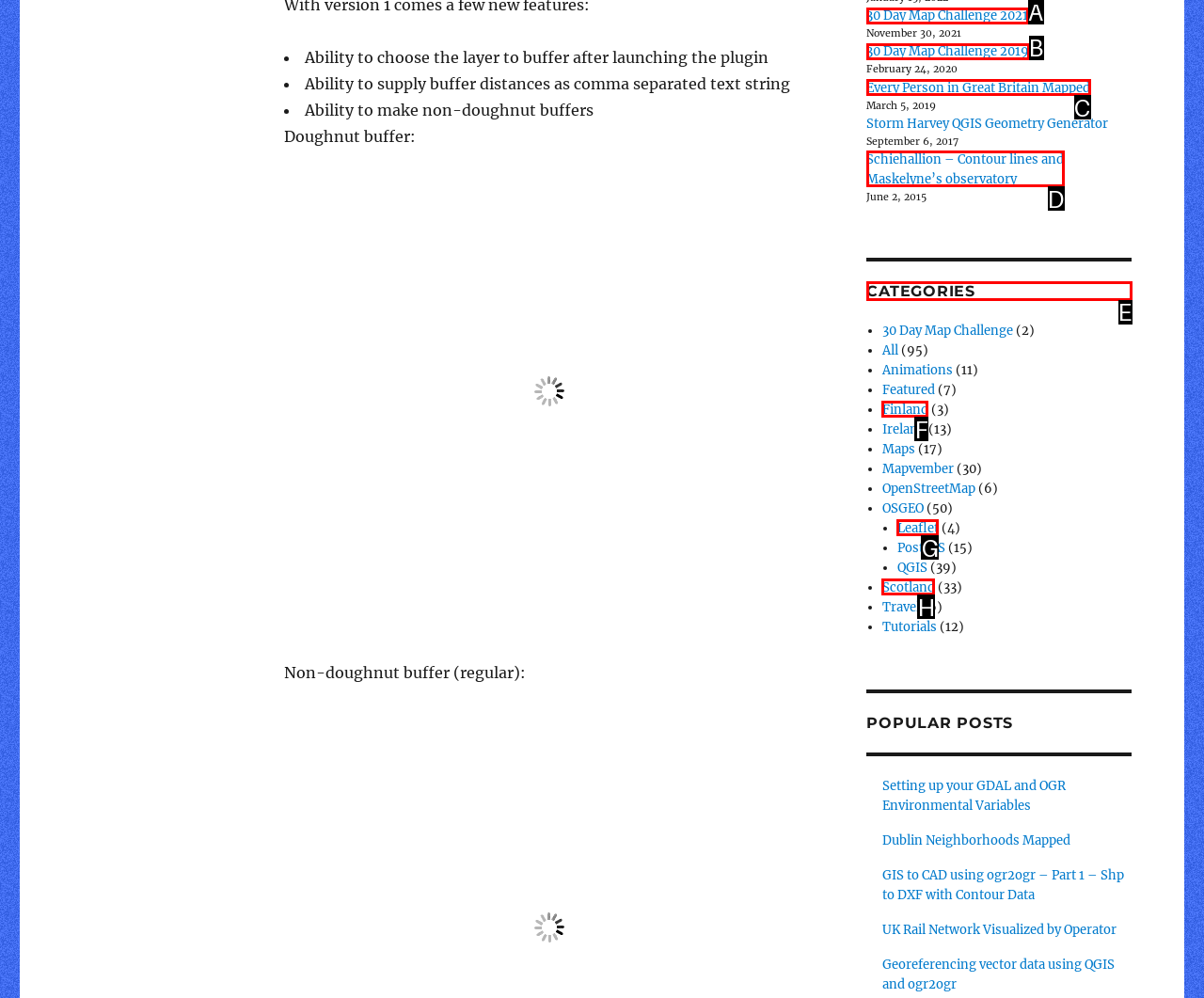Please identify the correct UI element to click for the task: Read the latest blog post Respond with the letter of the appropriate option.

None